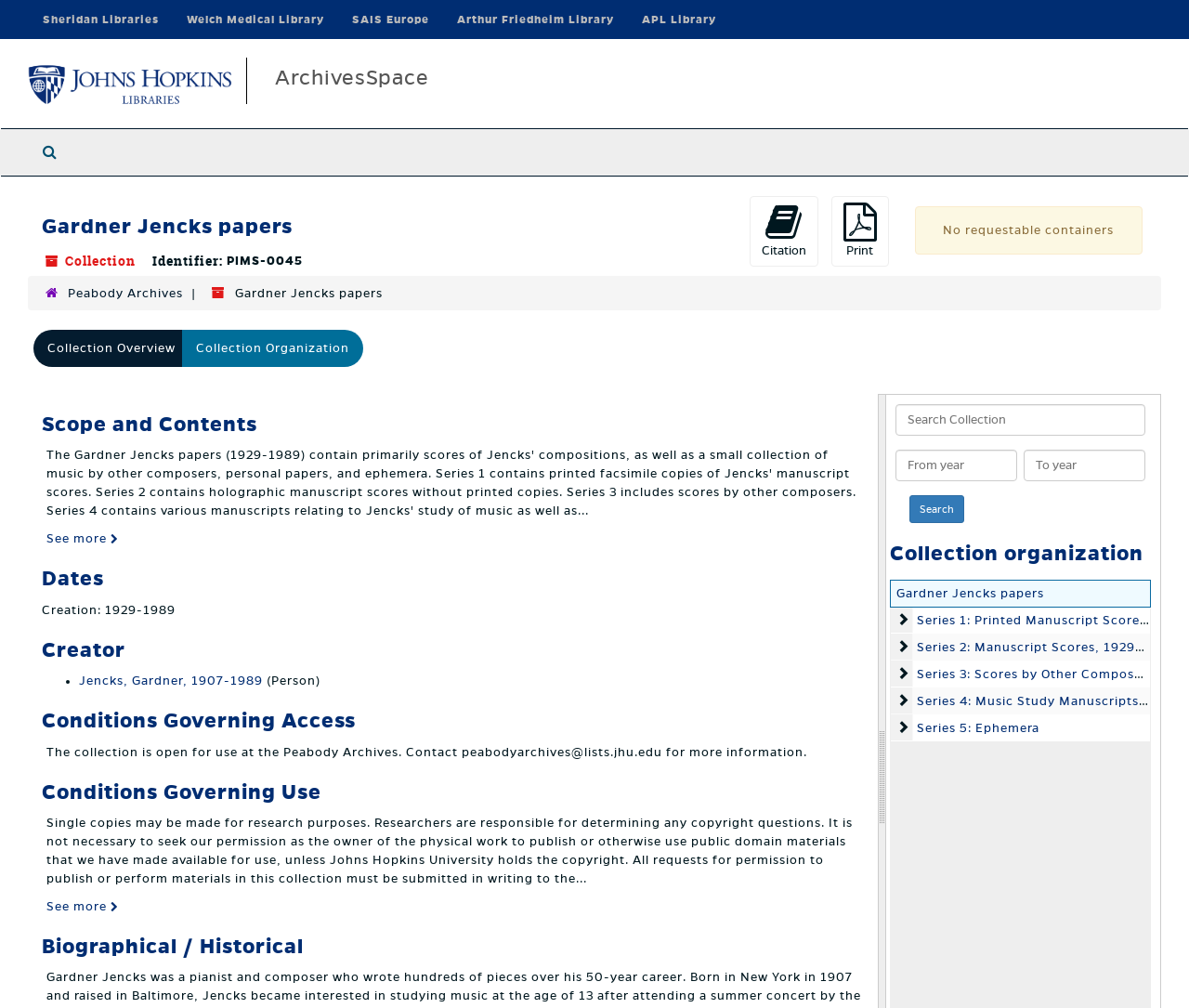Give a concise answer of one word or phrase to the question: 
How many buttons are in the 'Page Actions' section?

2